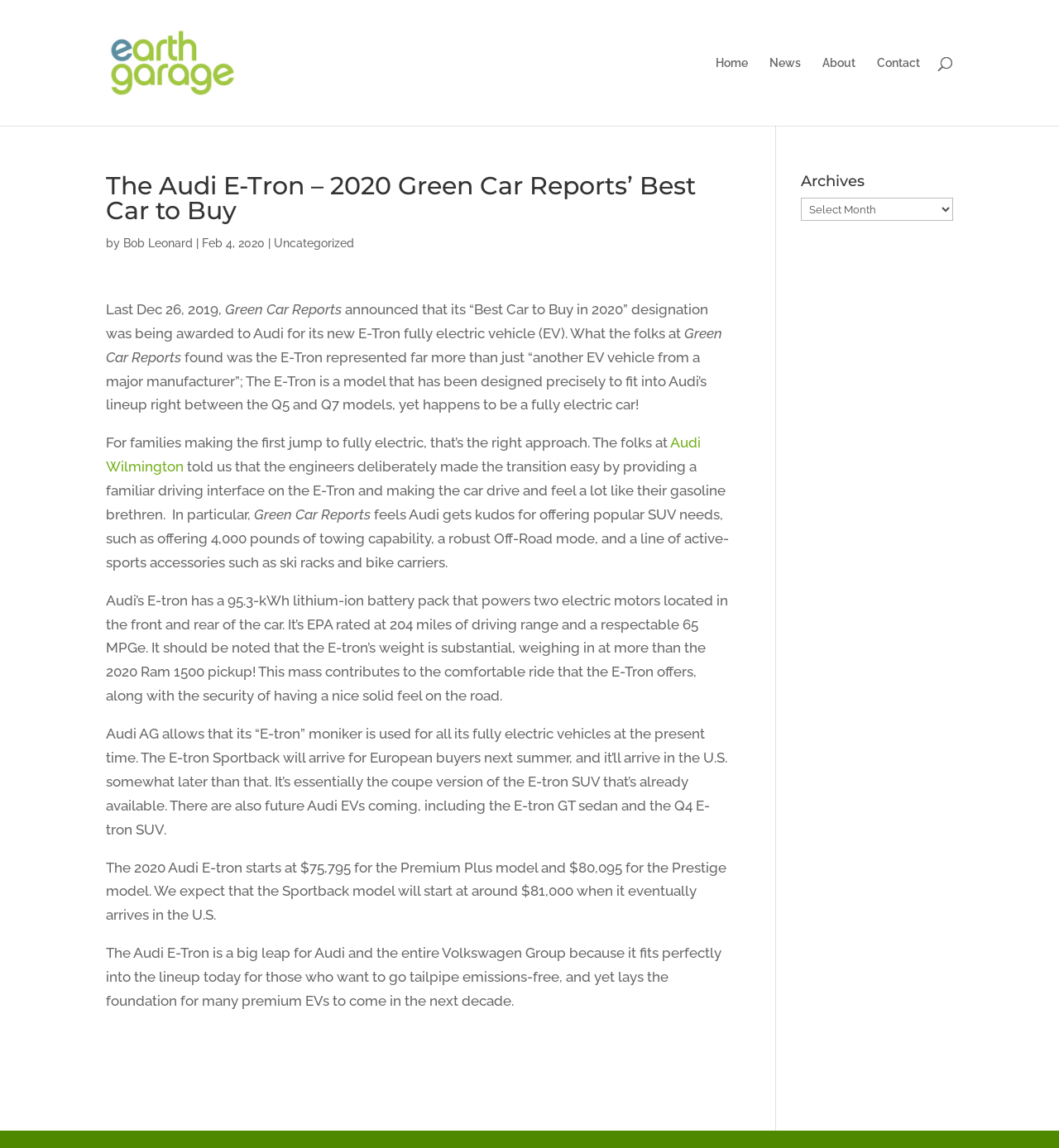Can you identify and provide the main heading of the webpage?

The Audi E-Tron – 2020 Green Car Reports’ Best Car to Buy